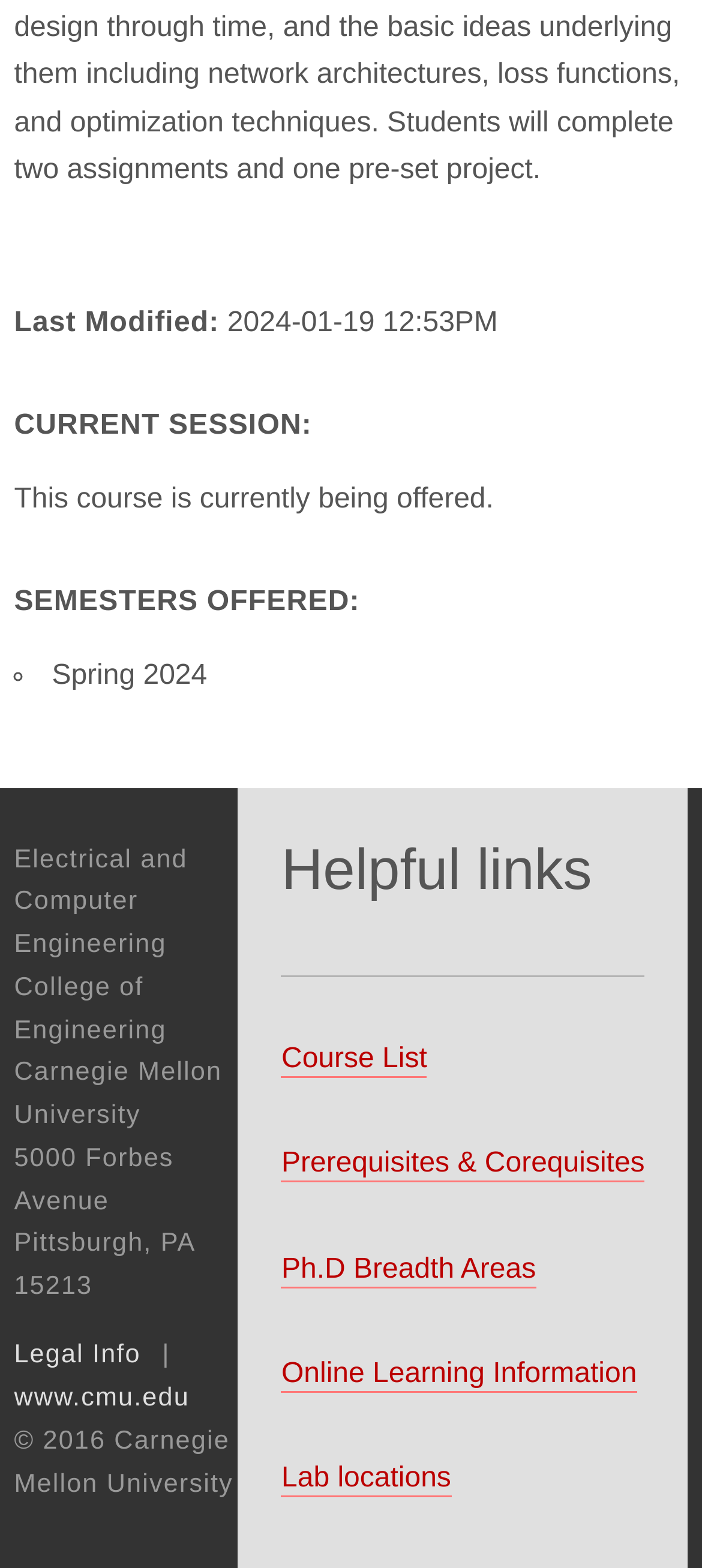Please provide a comprehensive answer to the question below using the information from the image: What is the department of the course?

The webpage mentions 'Electrical and Computer Engineering' as the department, which is part of the 'College of Engineering' at 'Carnegie Mellon University'.